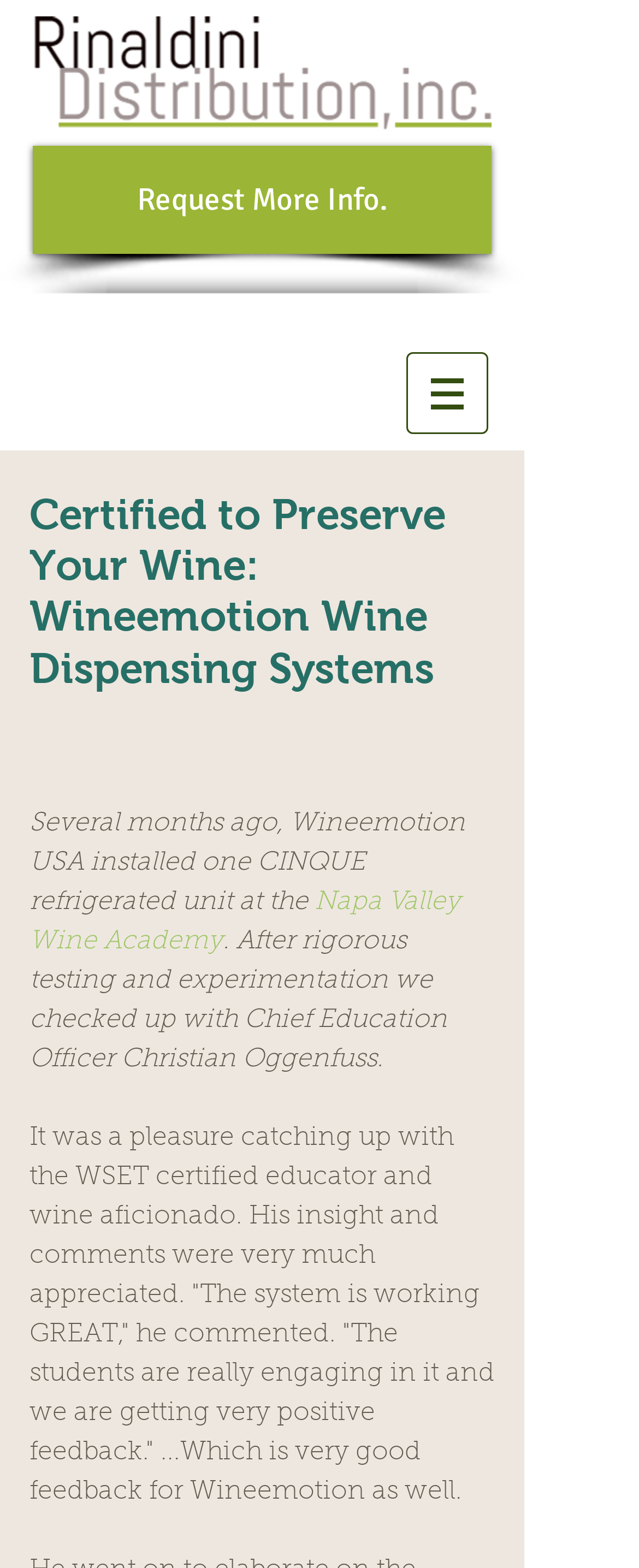What is the logo image filename?
Examine the image and give a concise answer in one word or a short phrase.

RD New Logo 2015 Chive Green 2.png